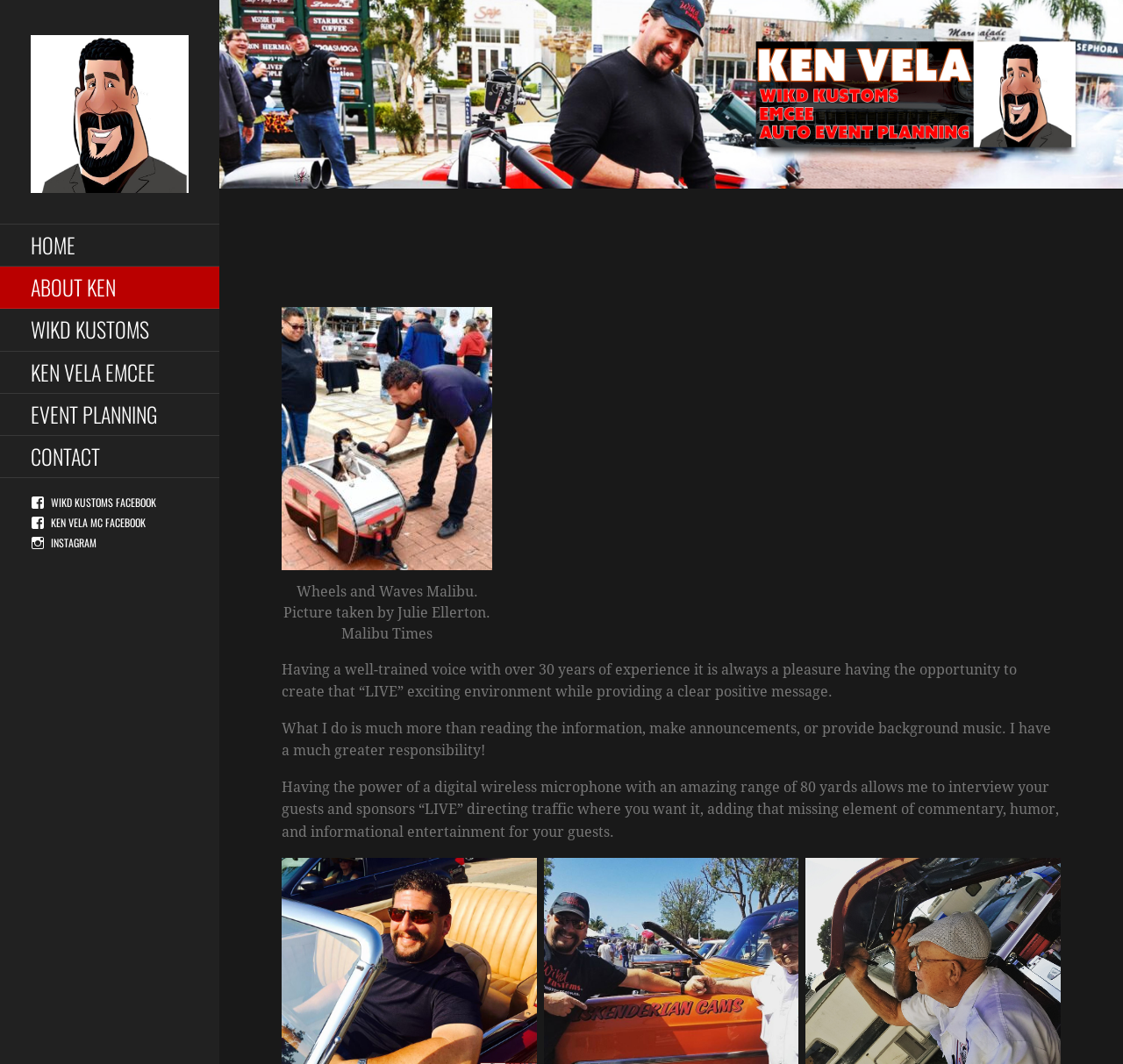Reply to the question with a single word or phrase:
What is the name of the person described on this webpage?

Ken